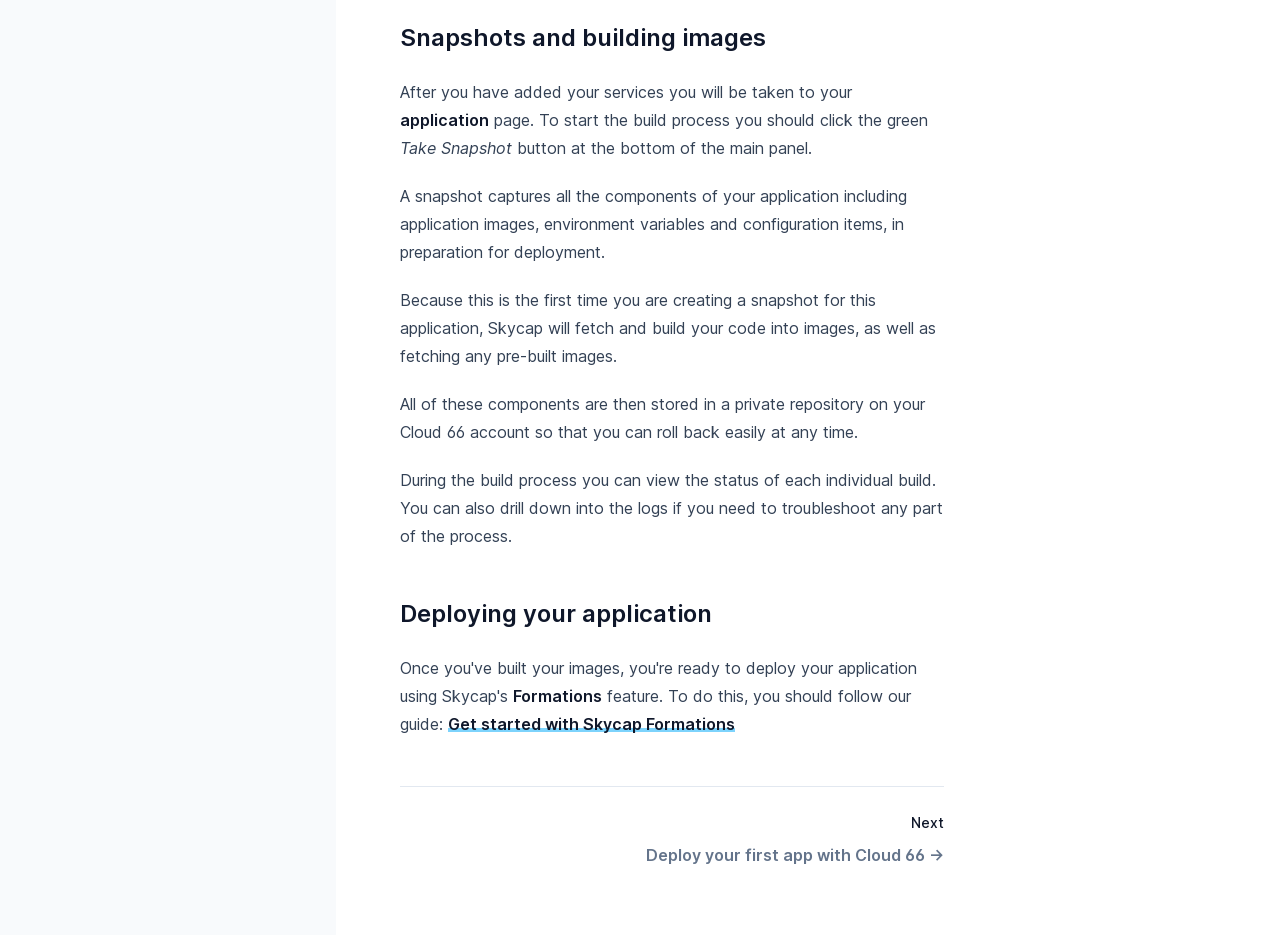Specify the bounding box coordinates of the element's area that should be clicked to execute the given instruction: "Click on 'Configuring for Multi-Tenancy'". The coordinates should be four float numbers between 0 and 1, i.e., [left, top, right, bottom].

[0.039, 0.278, 0.238, 0.304]